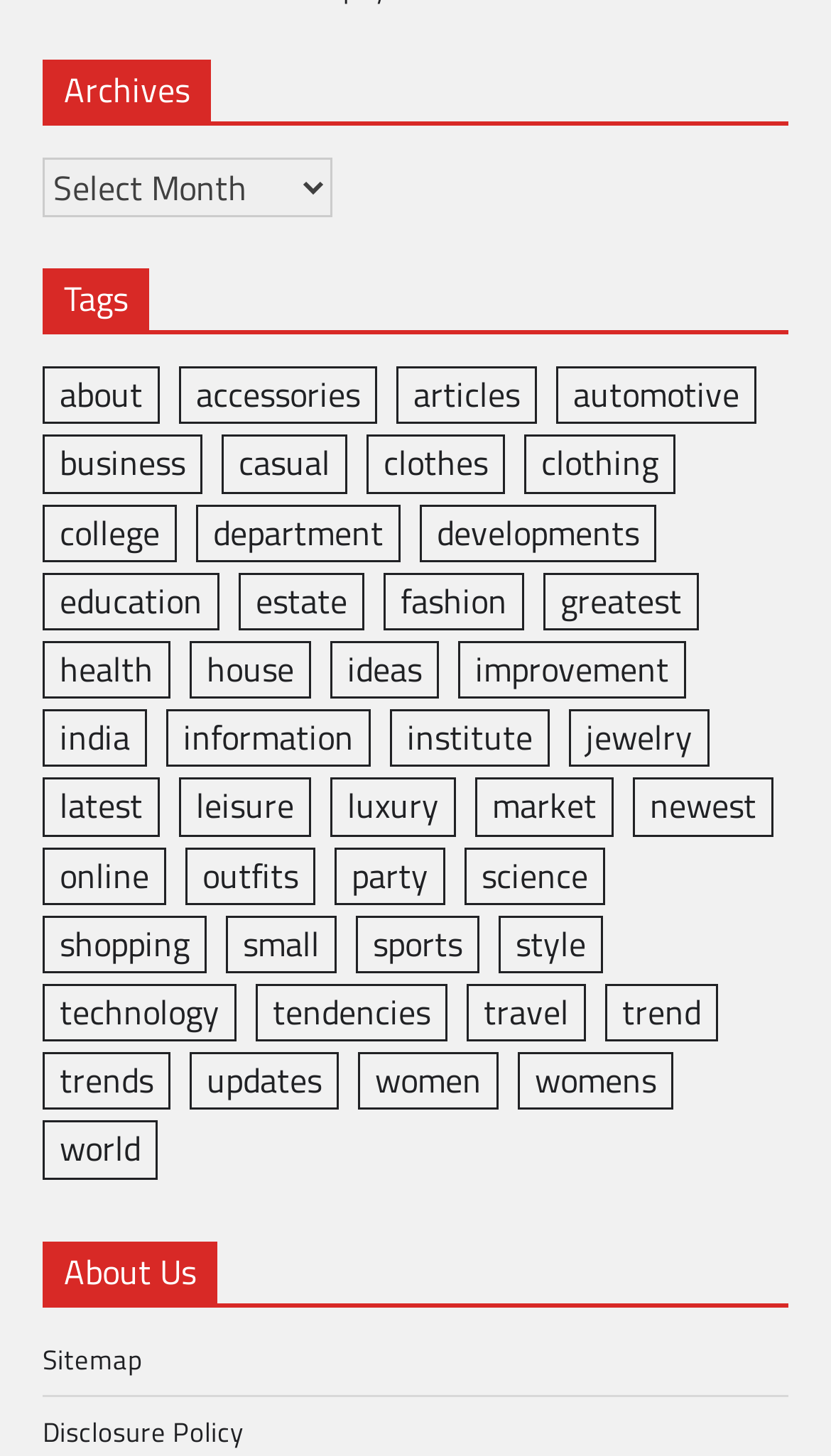Respond to the question with just a single word or phrase: 
What is the second heading on the webpage?

Tags